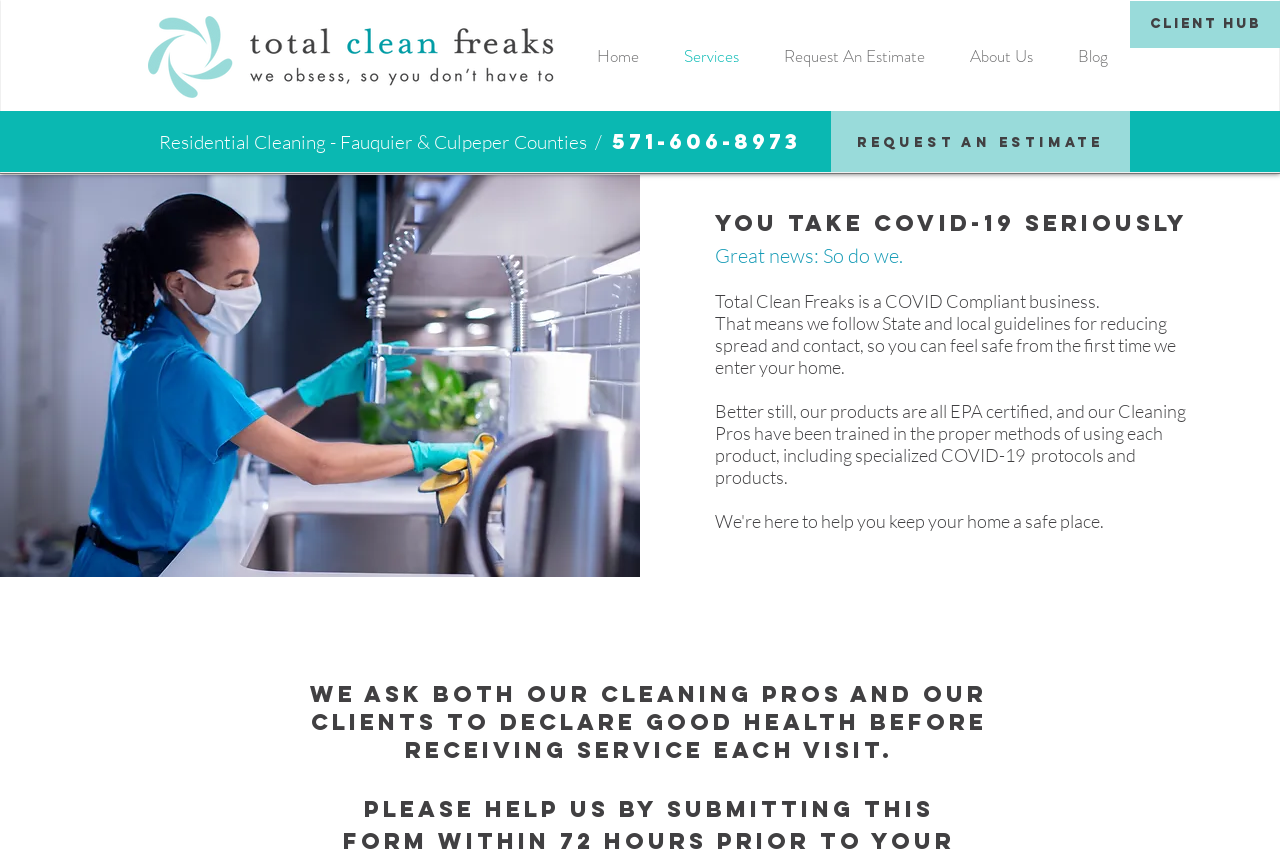Please provide a short answer using a single word or phrase for the question:
What kind of products do the cleaning professionals use?

EPA certified products